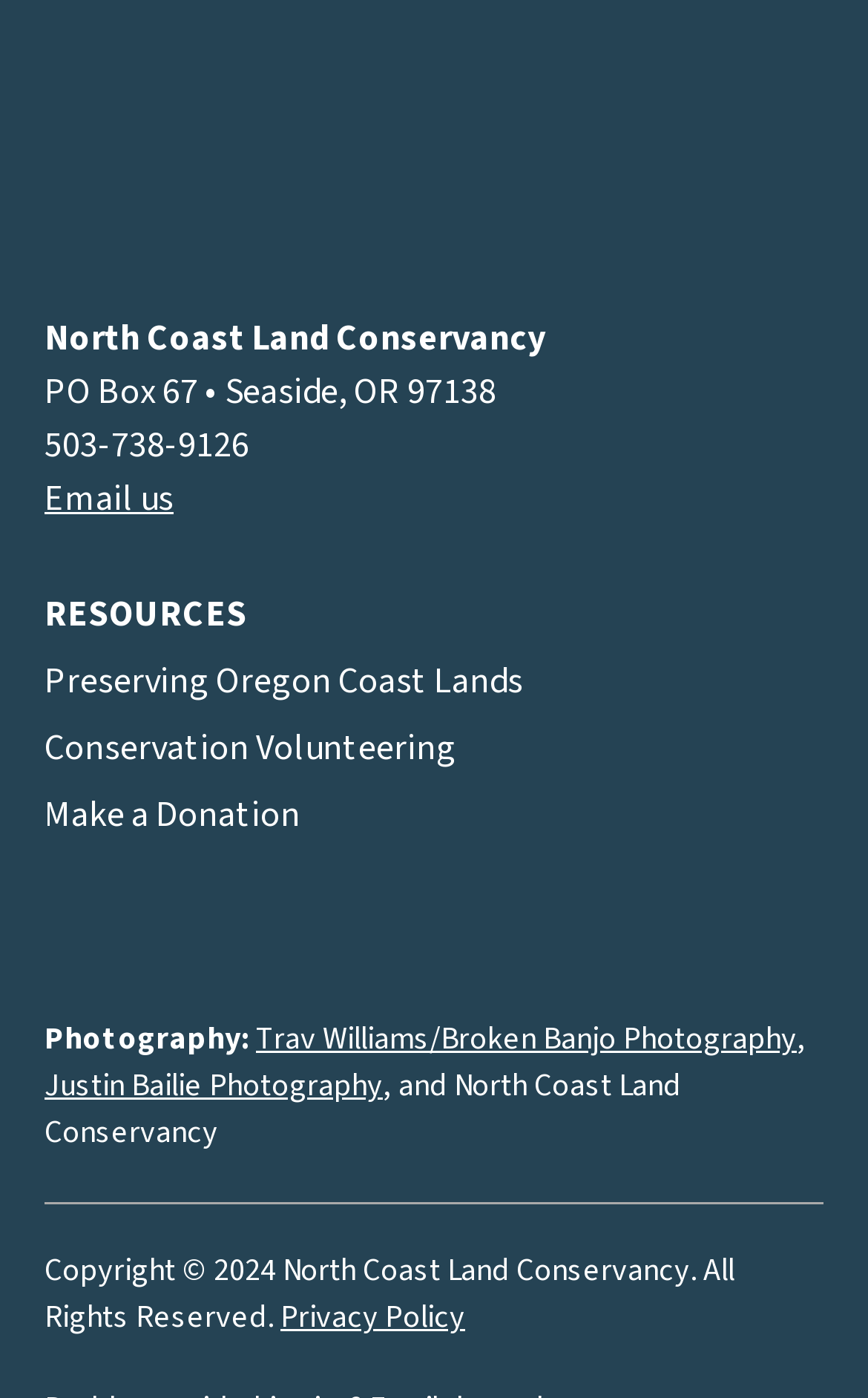Please provide the bounding box coordinates for the element that needs to be clicked to perform the instruction: "Call 503-738-9126". The coordinates must consist of four float numbers between 0 and 1, formatted as [left, top, right, bottom].

[0.051, 0.302, 0.287, 0.337]